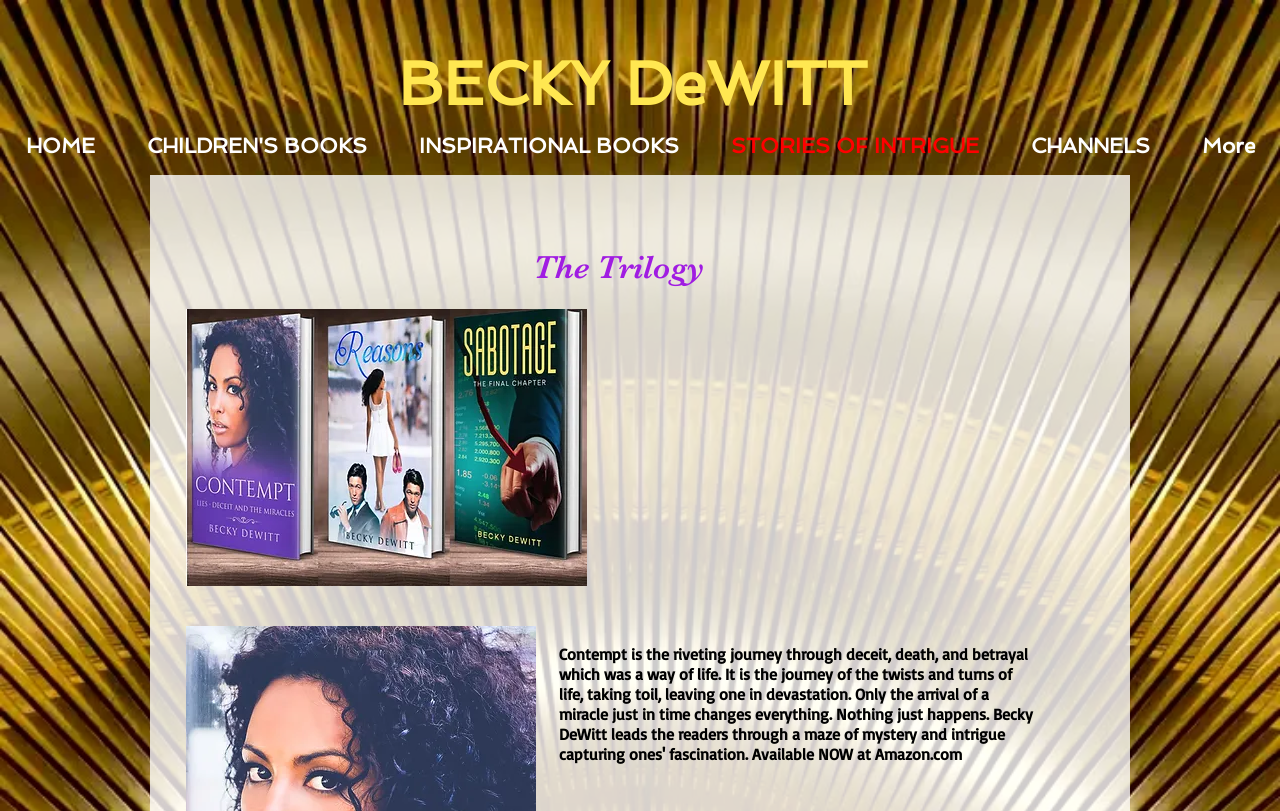Please provide a comprehensive answer to the question based on the screenshot: How many navigation links are there?

The navigation links can be found in the navigation element with the label 'Site'. There are six links in total, namely 'HOME', 'CHILDREN'S BOOKS', 'INSPIRATIONAL BOOKS', 'STORIES OF INTRIGUE', 'CHANNELS', and 'More'.